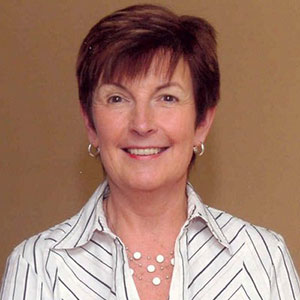What is the focus of Rosemary Martin's approach? Using the information from the screenshot, answer with a single word or phrase.

High-performing managers and teams